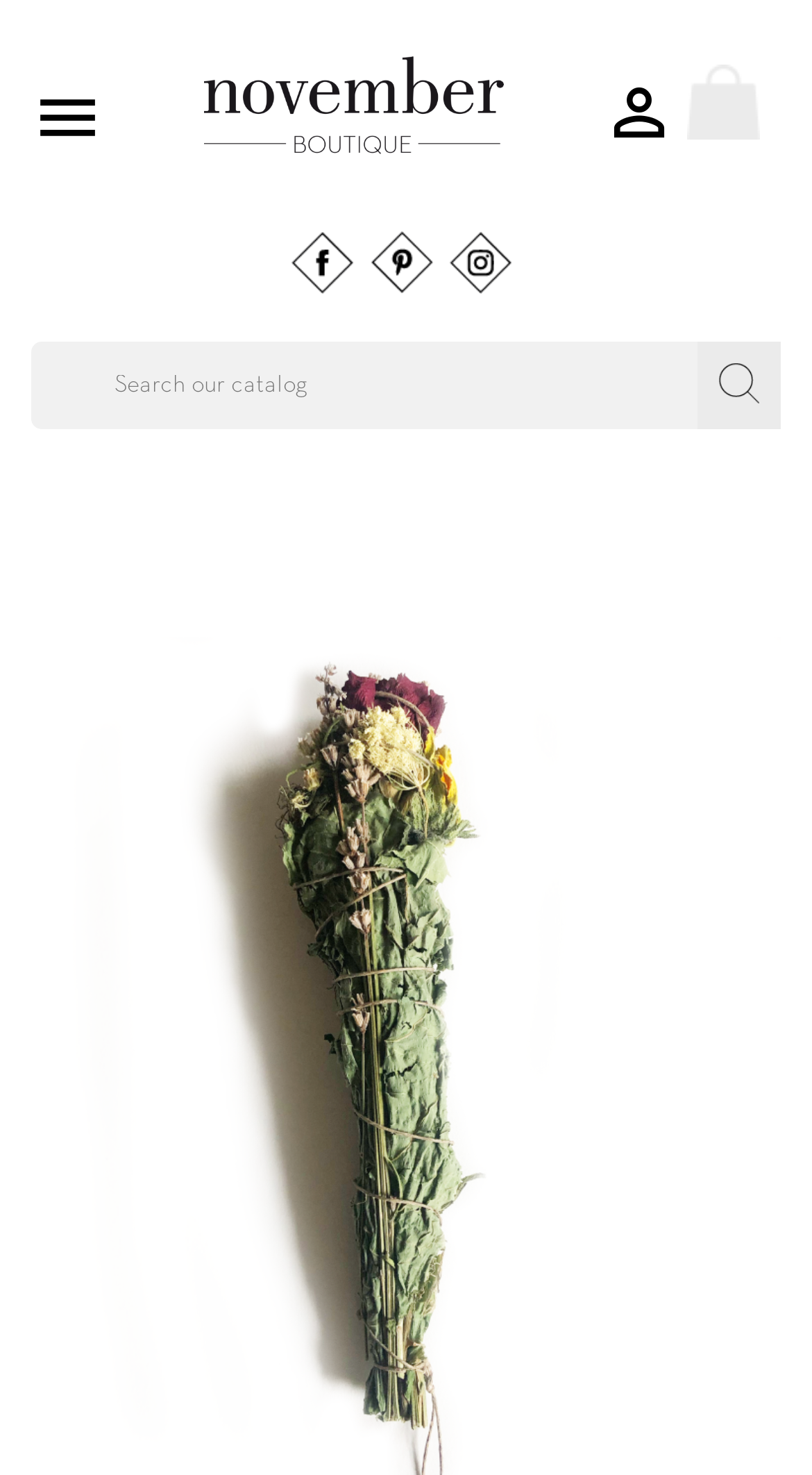Please determine the bounding box coordinates of the area that needs to be clicked to complete this task: 'Visit November Boutique'. The coordinates must be four float numbers between 0 and 1, formatted as [left, top, right, bottom].

[0.25, 0.05, 0.619, 0.069]